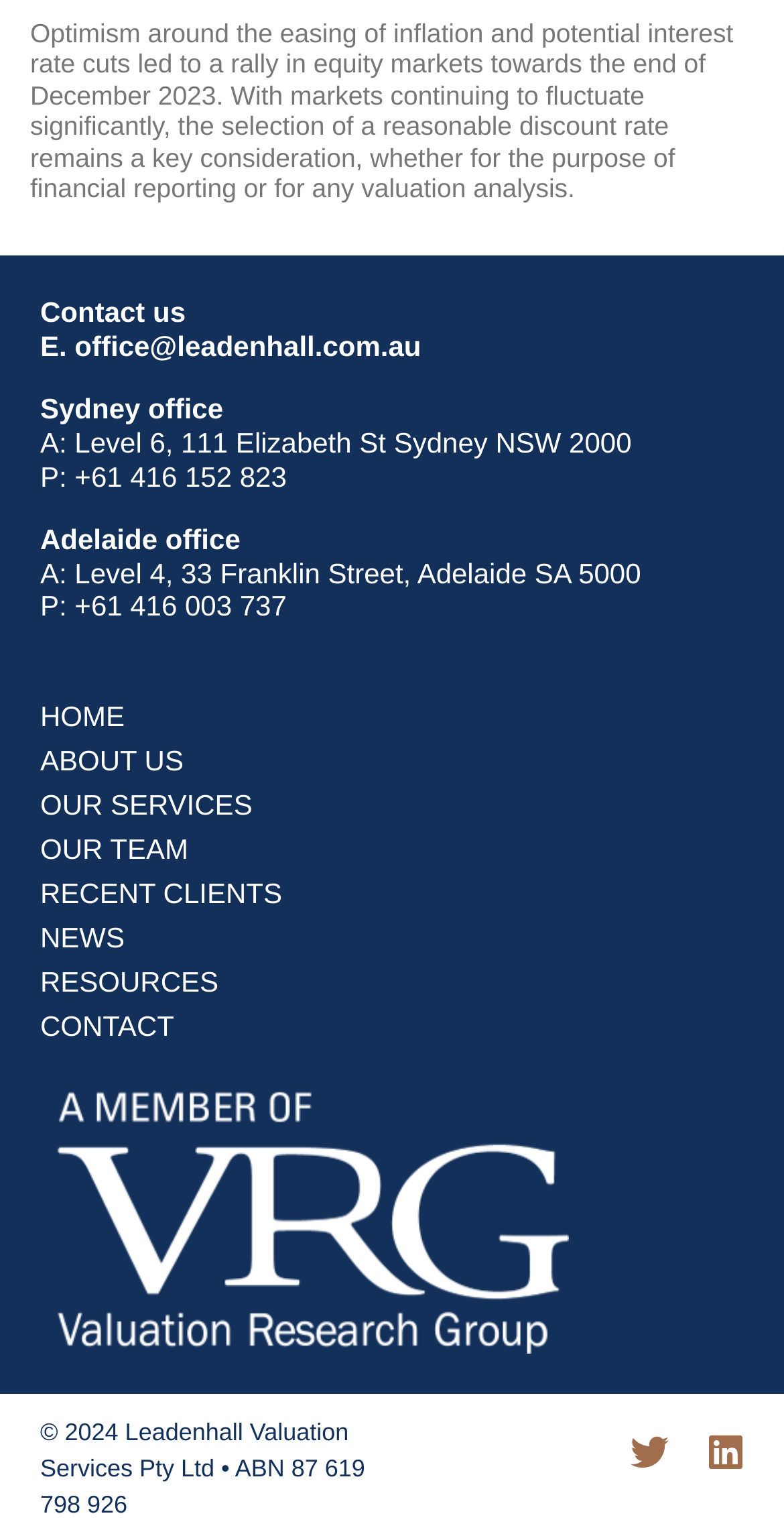Find the UI element described as: "OUR SERVICES" and predict its bounding box coordinates. Ensure the coordinates are four float numbers between 0 and 1, [left, top, right, bottom].

[0.026, 0.512, 0.949, 0.541]